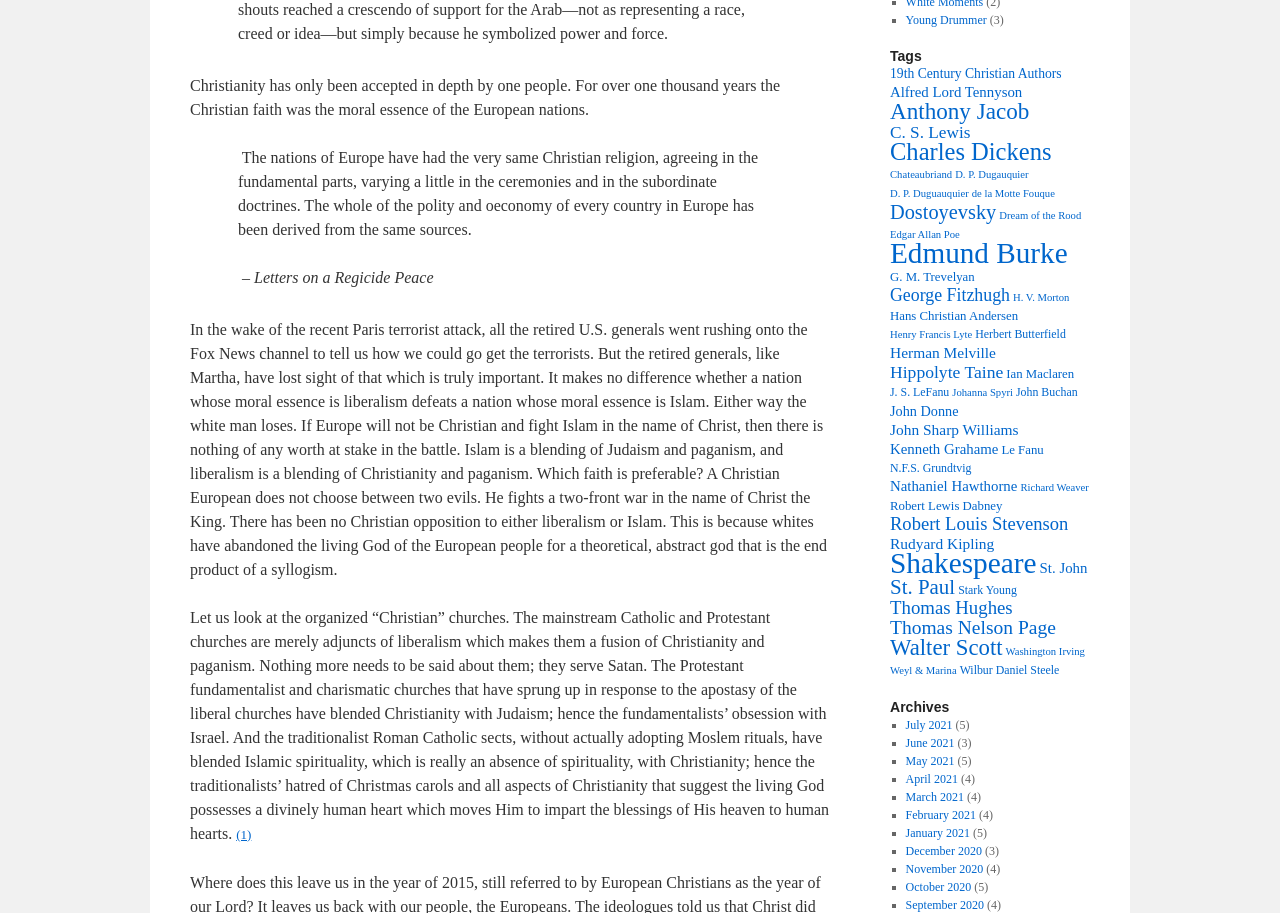Based on the image, provide a detailed and complete answer to the question: 
What is the format of the 'Archives' section?

The 'Archives' section appears to be a list of monthly links, with each month represented by a bullet point and a link to the corresponding archive. The links are accompanied by the number of items in each archive.